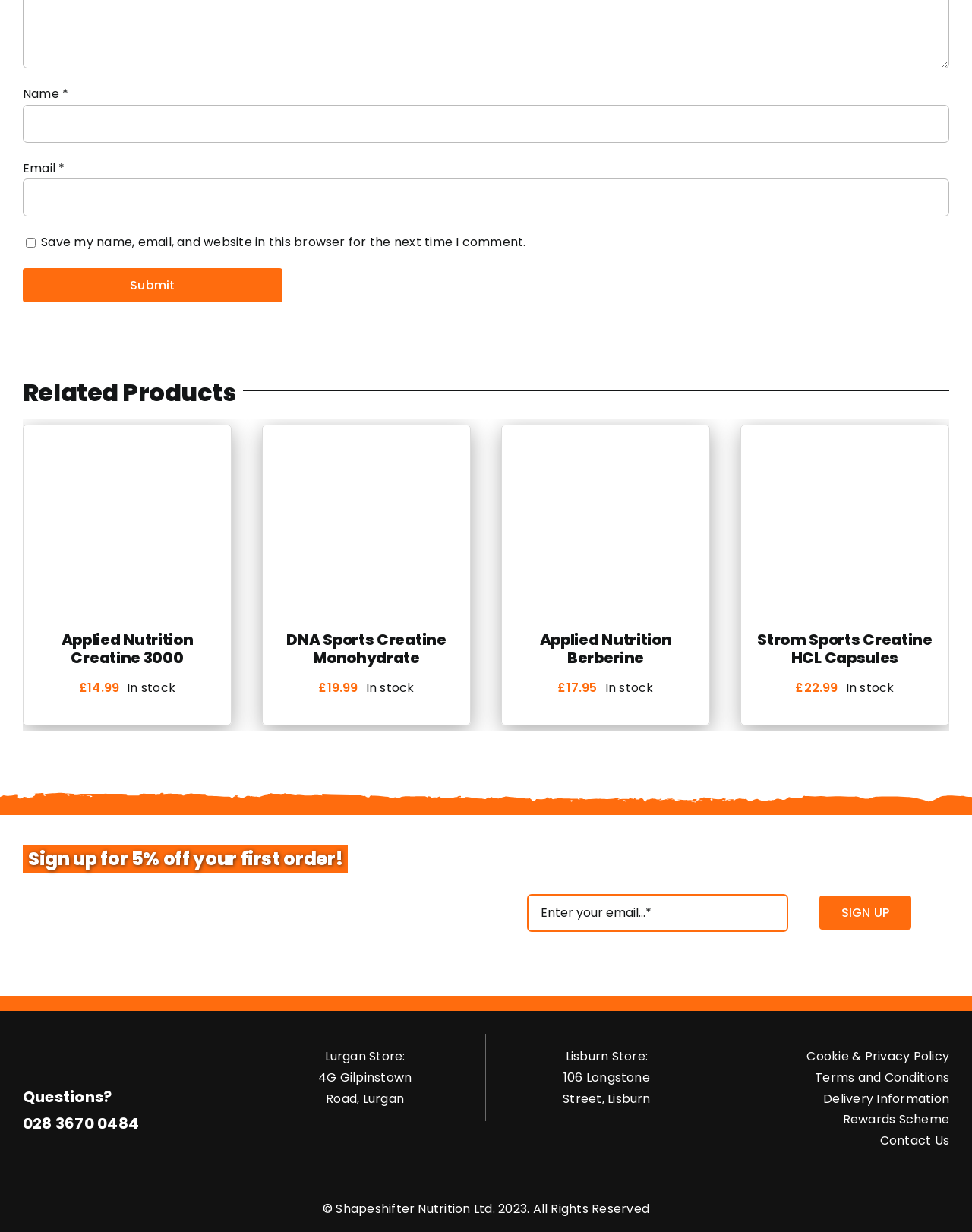How many related products are shown?
Using the image as a reference, answer with just one word or a short phrase.

4